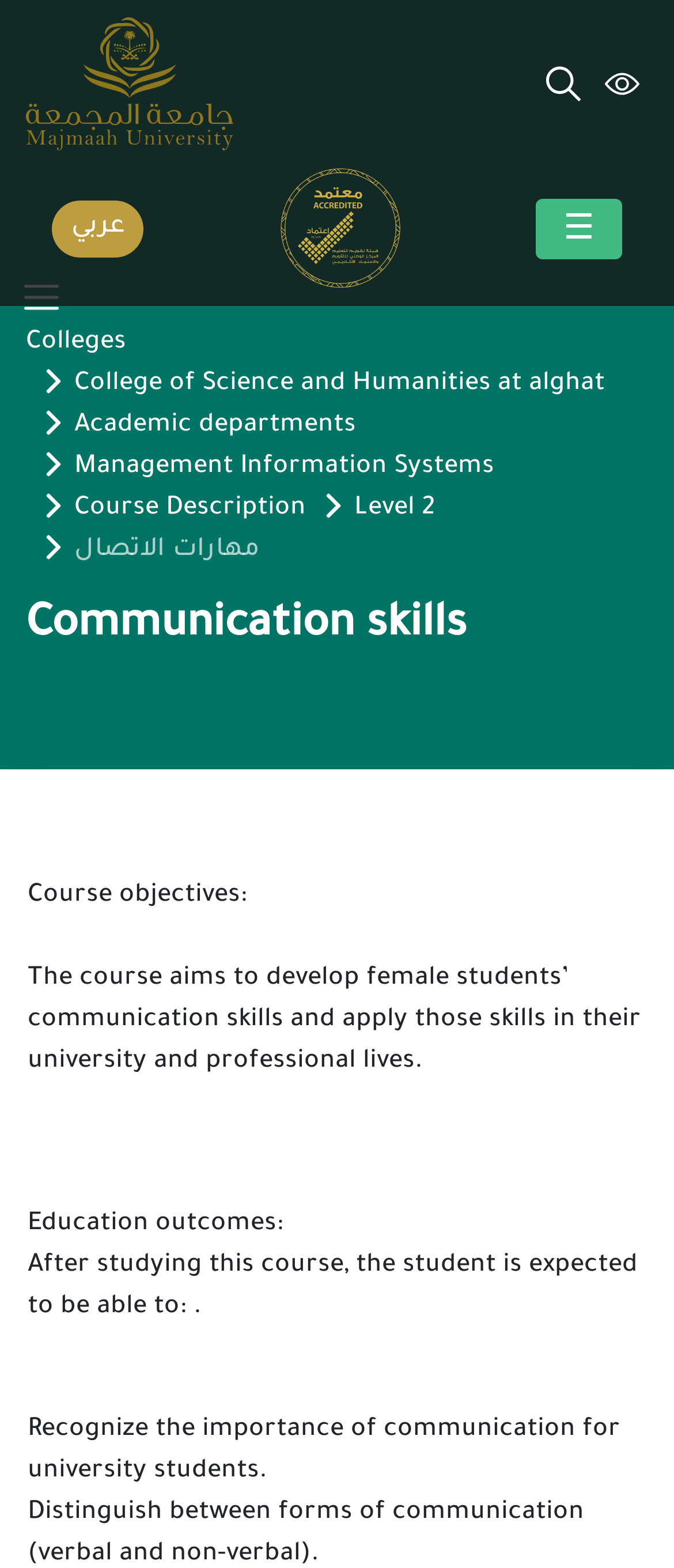What is the expected outcome of studying this course?
Look at the image and answer the question with a single word or phrase.

Ability to recognize importance of communication